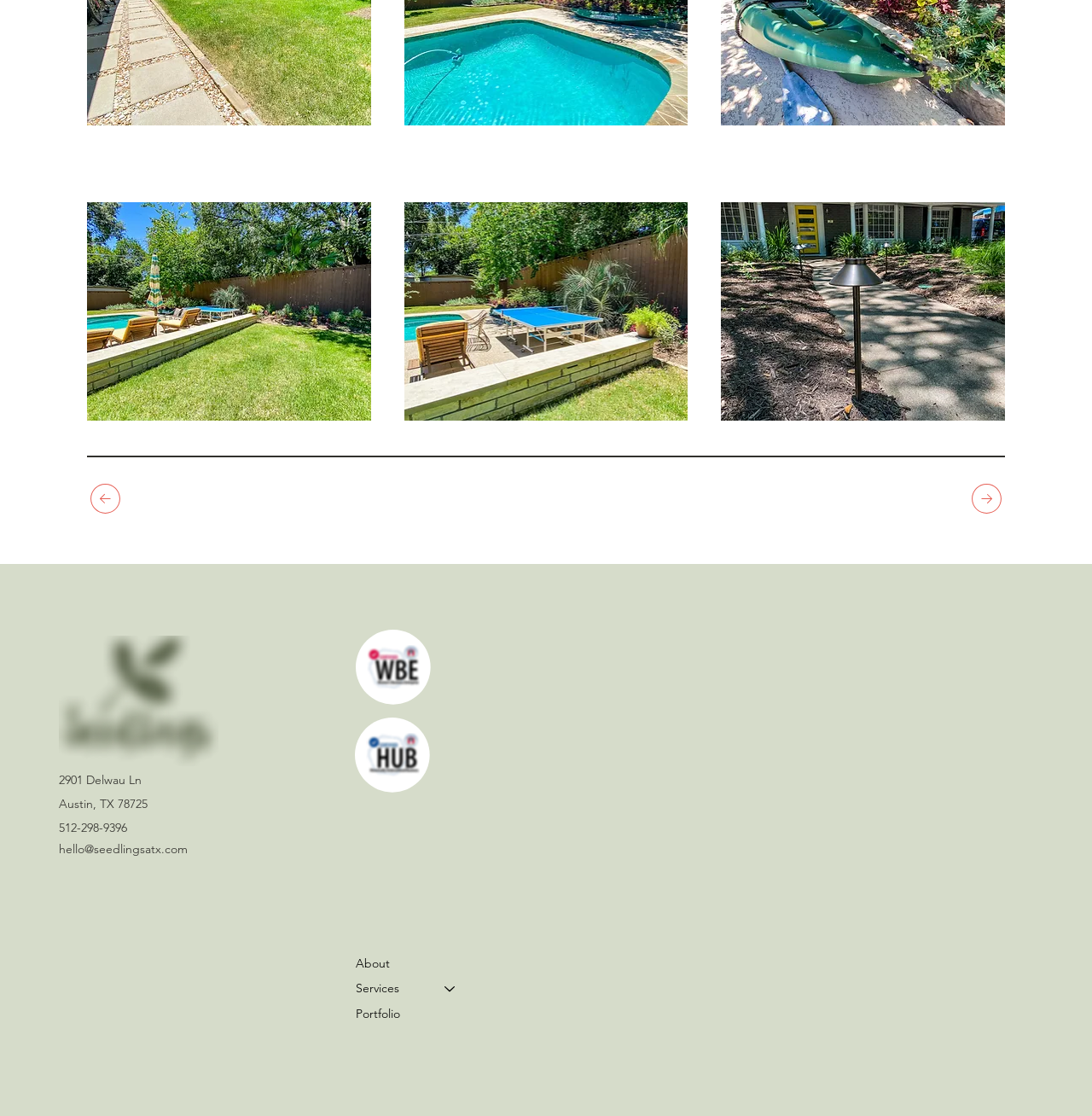Provide the bounding box coordinates for the UI element described in this sentence: "About". The coordinates should be four float values between 0 and 1, i.e., [left, top, right, bottom].

[0.326, 0.852, 0.432, 0.875]